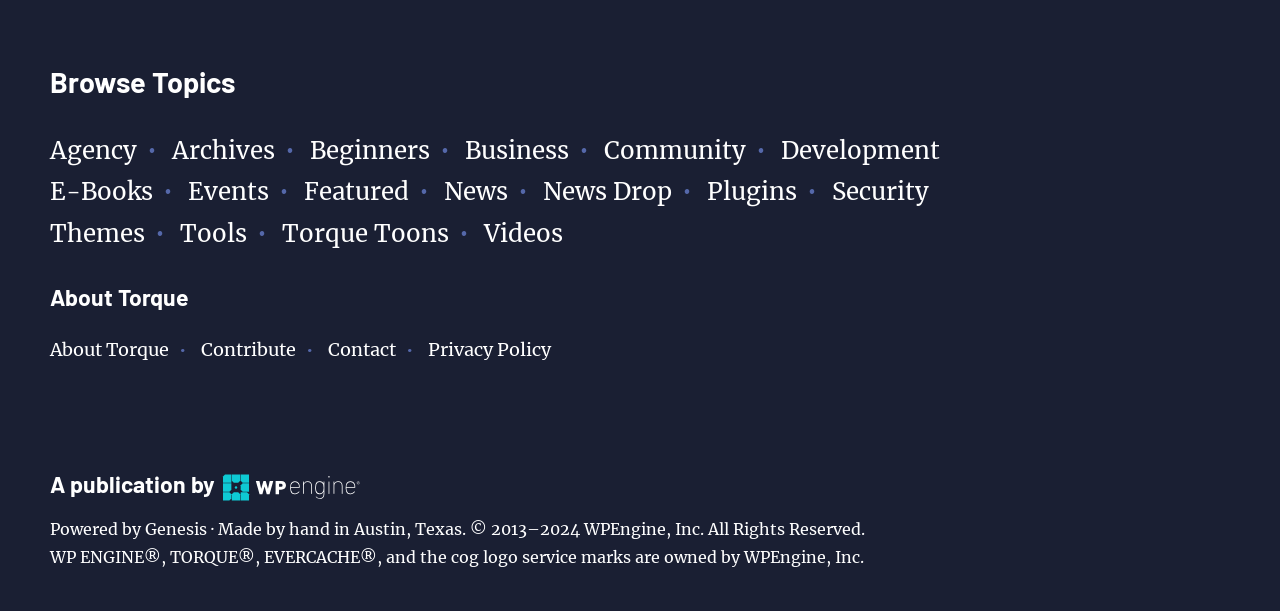How many topics are available for browsing?
Make sure to answer the question with a detailed and comprehensive explanation.

I counted the number of links under the 'Browse Topics' heading, which are 'Agency', 'Archives', 'Beginners', 'Business', 'Community', 'Development', 'E-Books', 'Events', 'Featured', 'News', 'News Drop', 'Plugins', 'Security', 'Themes', 'Tools', 'Torque Toons', and 'Videos'. There are 18 links in total.